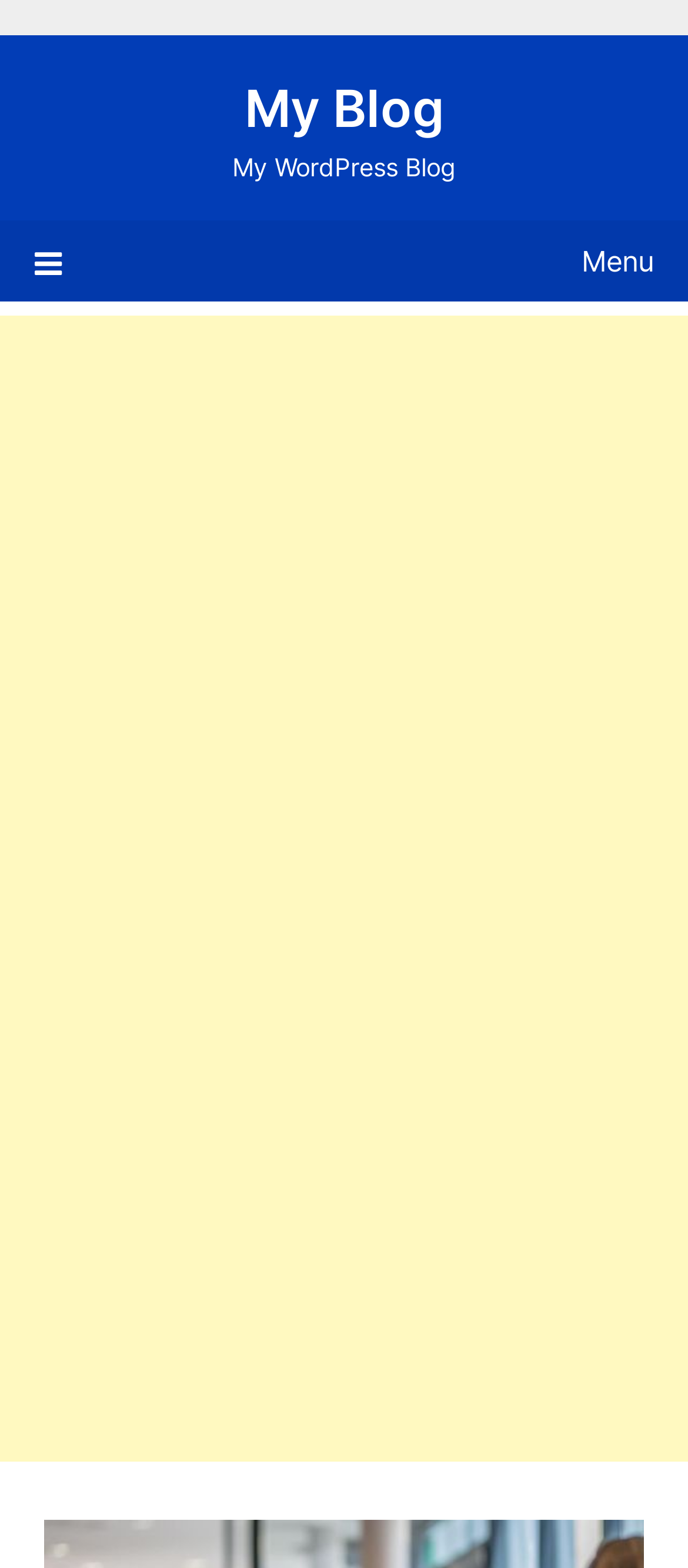What is the purpose of the ' Menu' link?
Please use the image to deliver a detailed and complete answer.

I inferred the purpose of the ' Menu' link by looking at its properties, specifically the 'expanded' property which is set to False. This suggests that the link is used to expand a menu, which is currently not expanded.